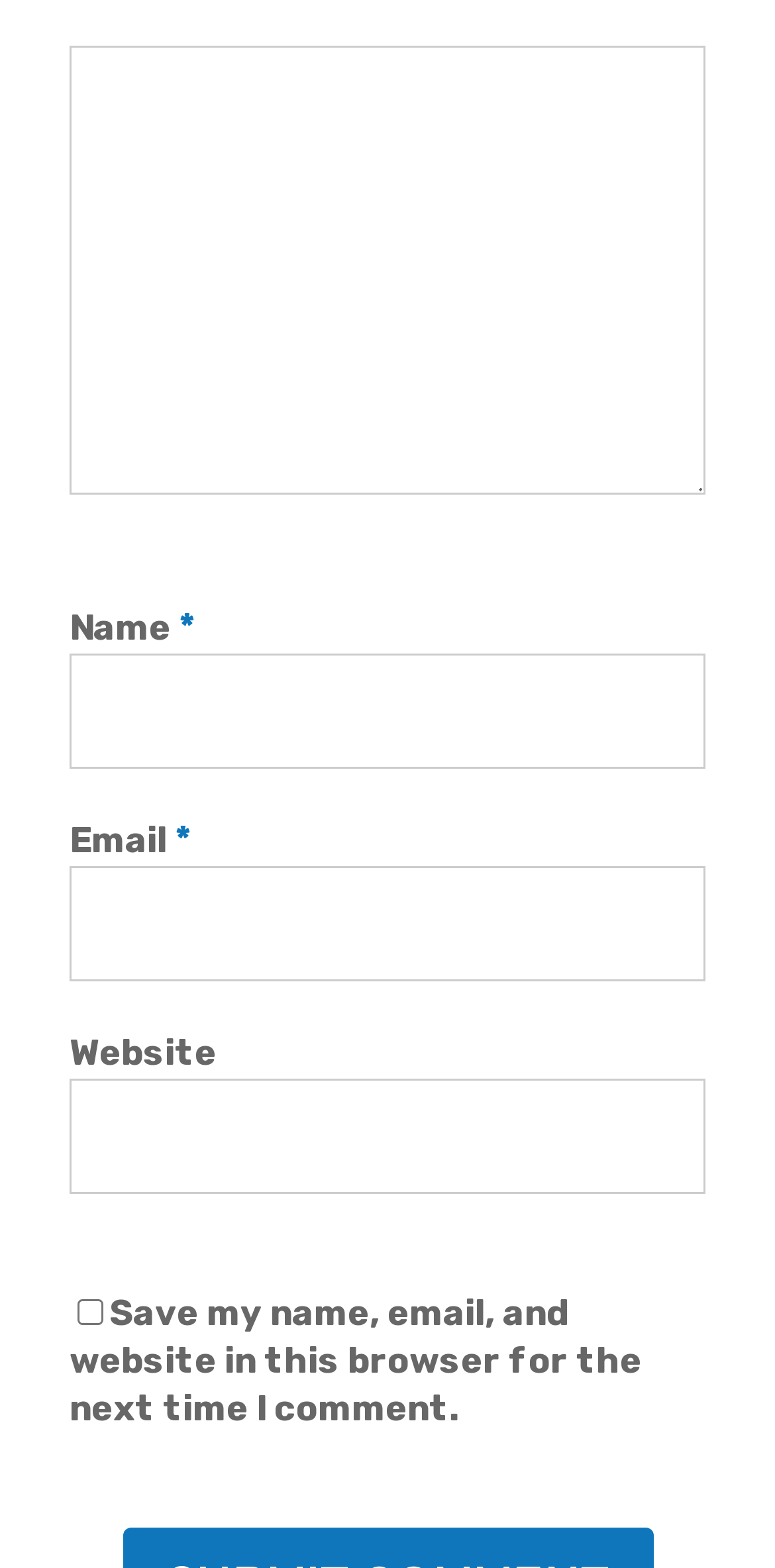Provide a brief response to the question below using one word or phrase:
How many required fields are there?

1